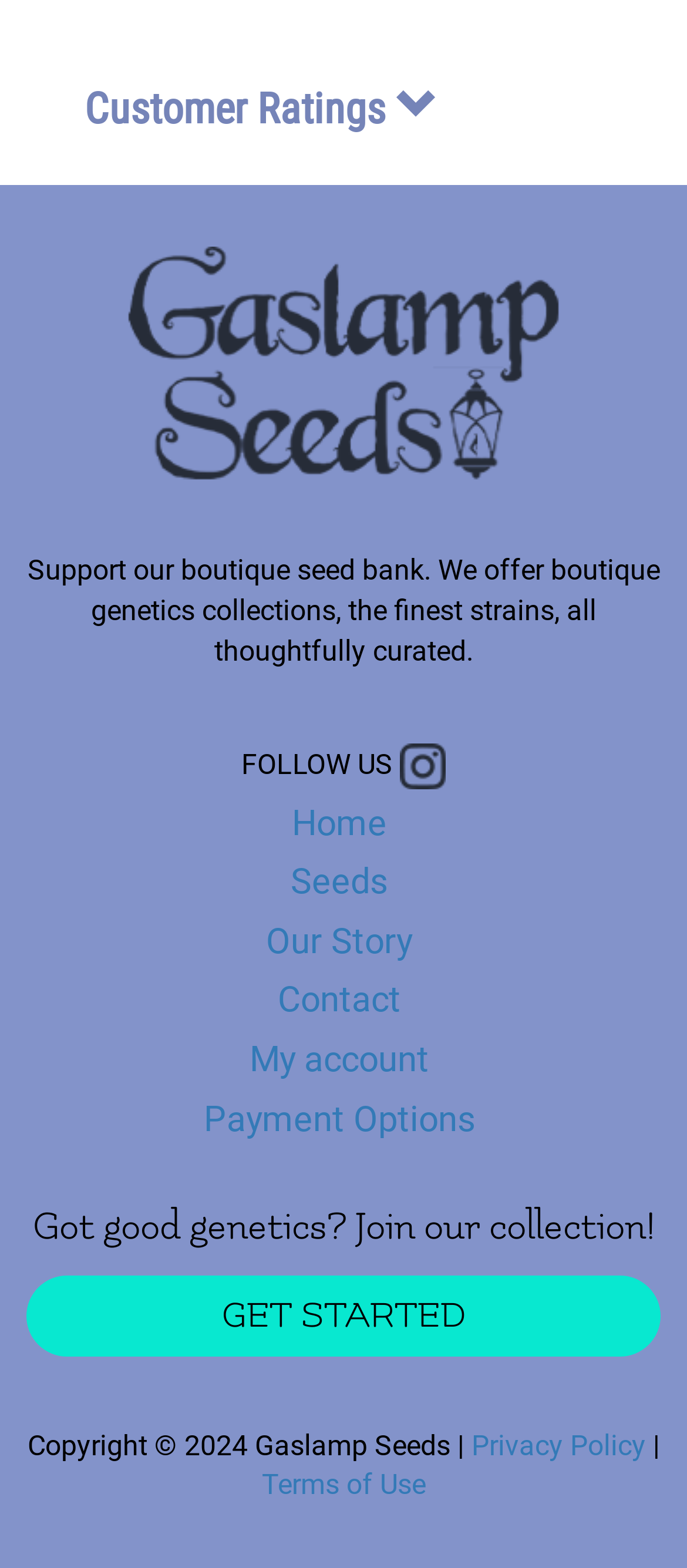How many social media links are there?
Answer briefly with a single word or phrase based on the image.

1